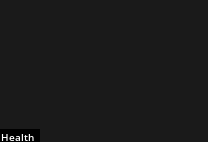Using the information from the screenshot, answer the following question thoroughly:
Where is the text label 'Health' positioned in the image?

According to the caption, the text label 'Health' is positioned at the bottom left of the image, which suggests that it is located in the lower-left quadrant of the image.